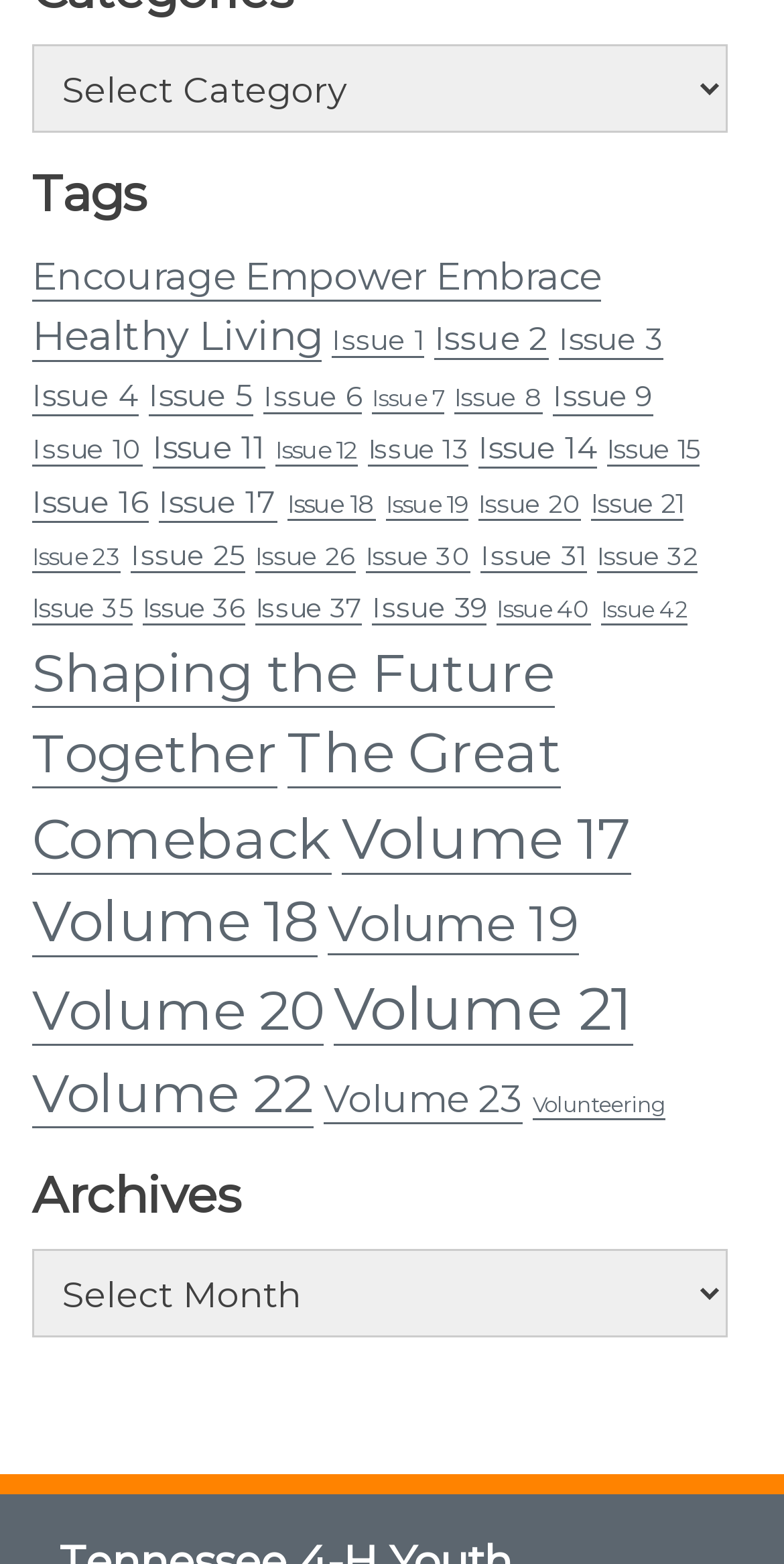Determine the bounding box coordinates of the UI element described by: "parent_node: Anzeigen von Werbung aria-describedby="purpose-item-advertising-description"".

None